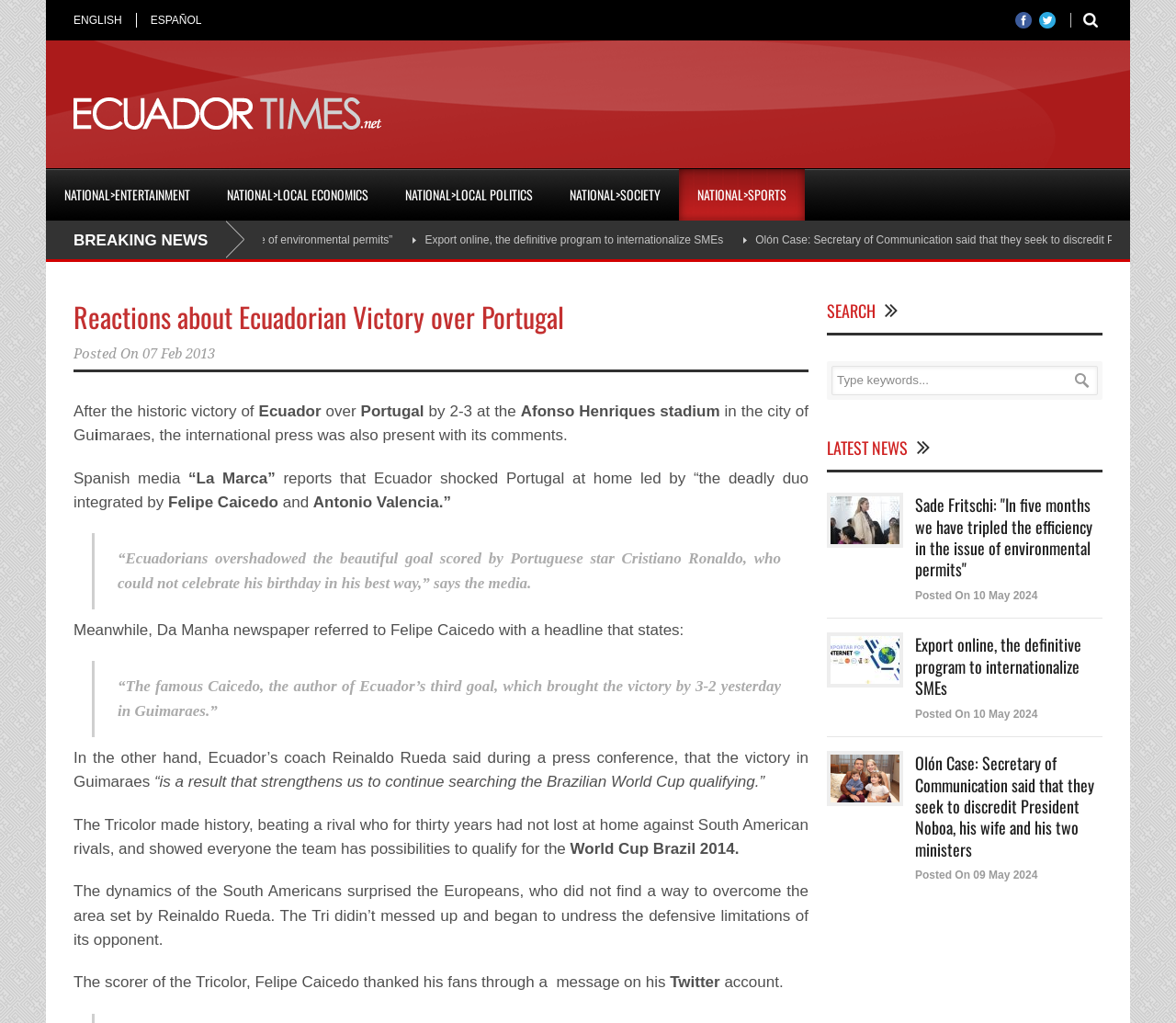Please provide the bounding box coordinates for the element that needs to be clicked to perform the instruction: "Read latest news about Sade Fritschi". The coordinates must consist of four float numbers between 0 and 1, formatted as [left, top, right, bottom].

[0.778, 0.482, 0.938, 0.568]